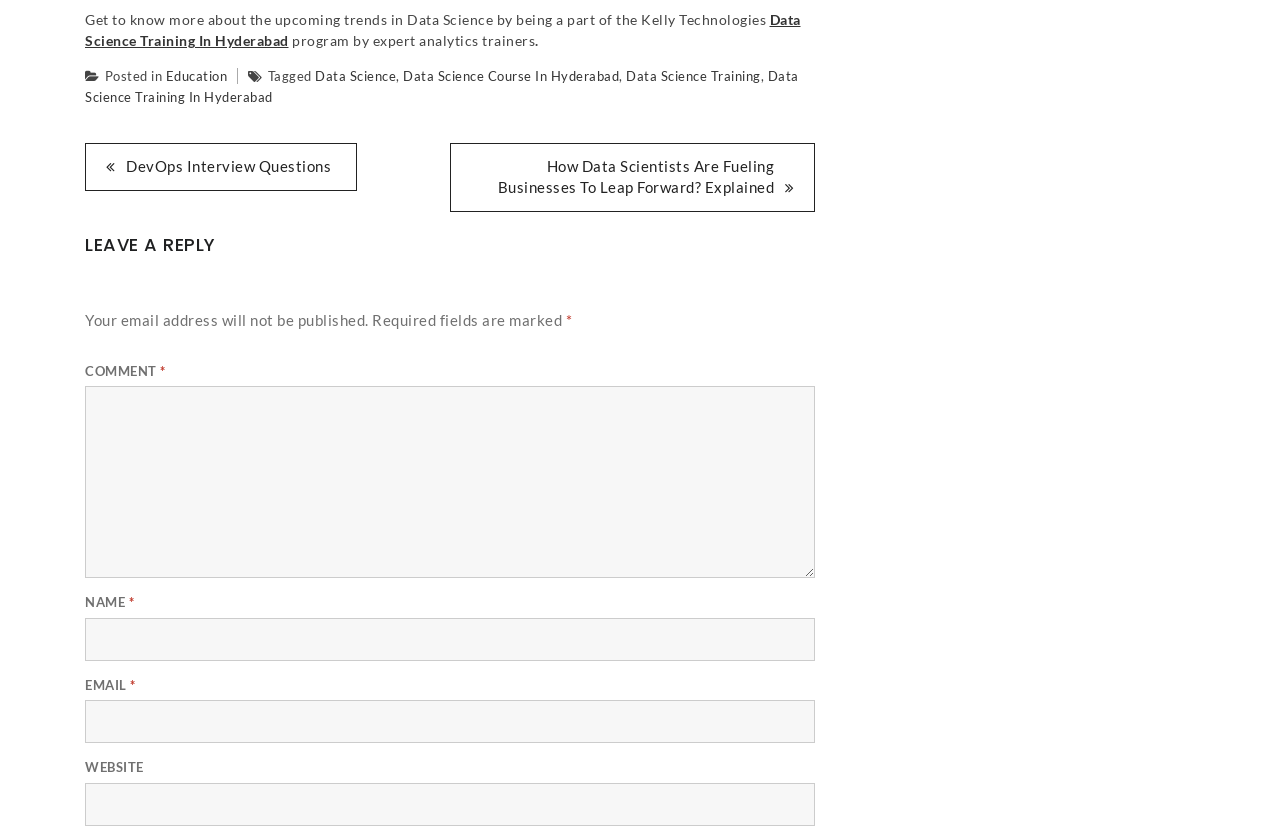Please provide the bounding box coordinates for the element that needs to be clicked to perform the instruction: "View the related news". The coordinates must consist of four float numbers between 0 and 1, formatted as [left, top, right, bottom].

None